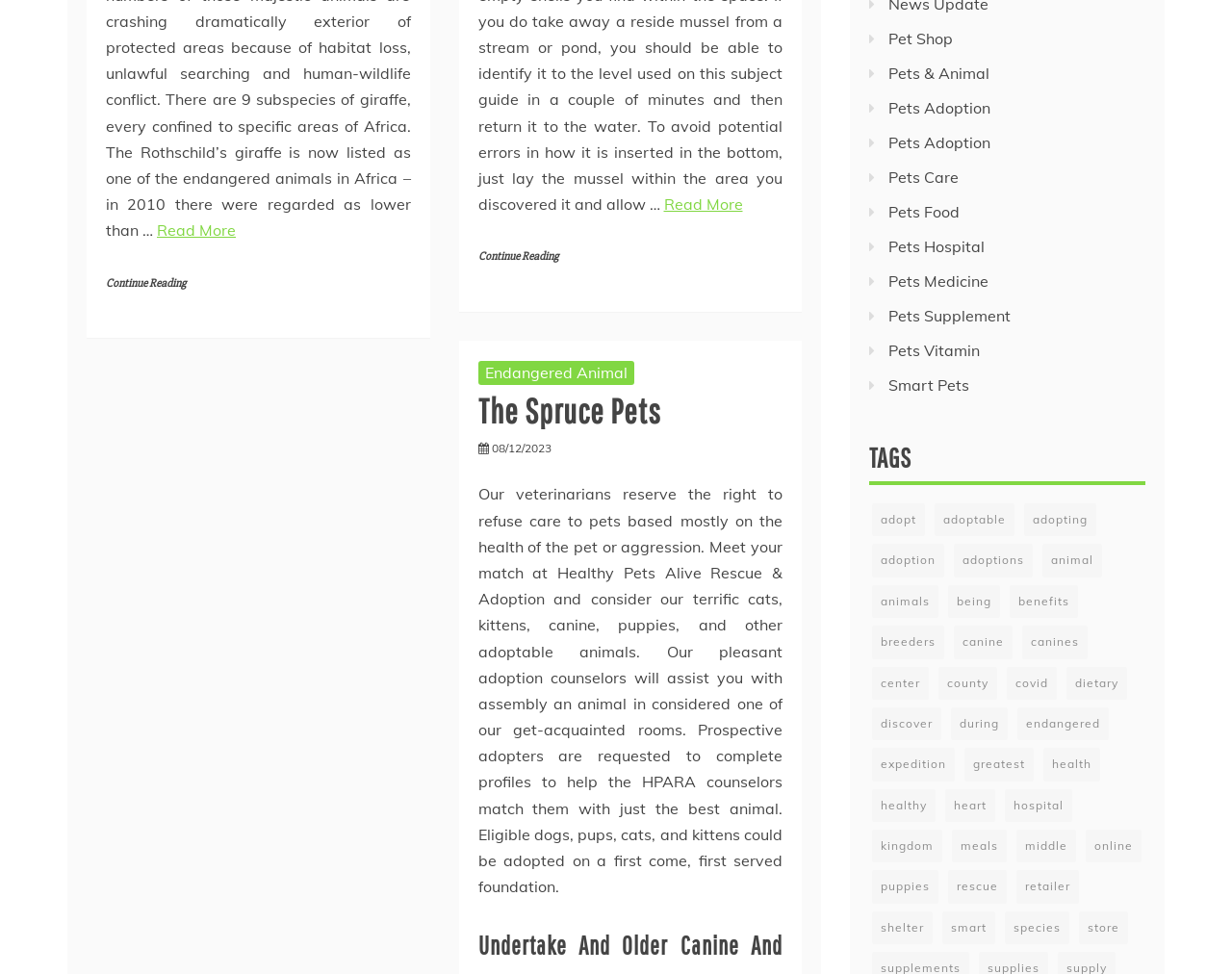Bounding box coordinates are to be given in the format (top-left x, top-left y, bottom-right x, bottom-right y). All values must be floating point numbers between 0 and 1. Provide the bounding box coordinate for the UI element described as: dietary

[0.866, 0.684, 0.915, 0.718]